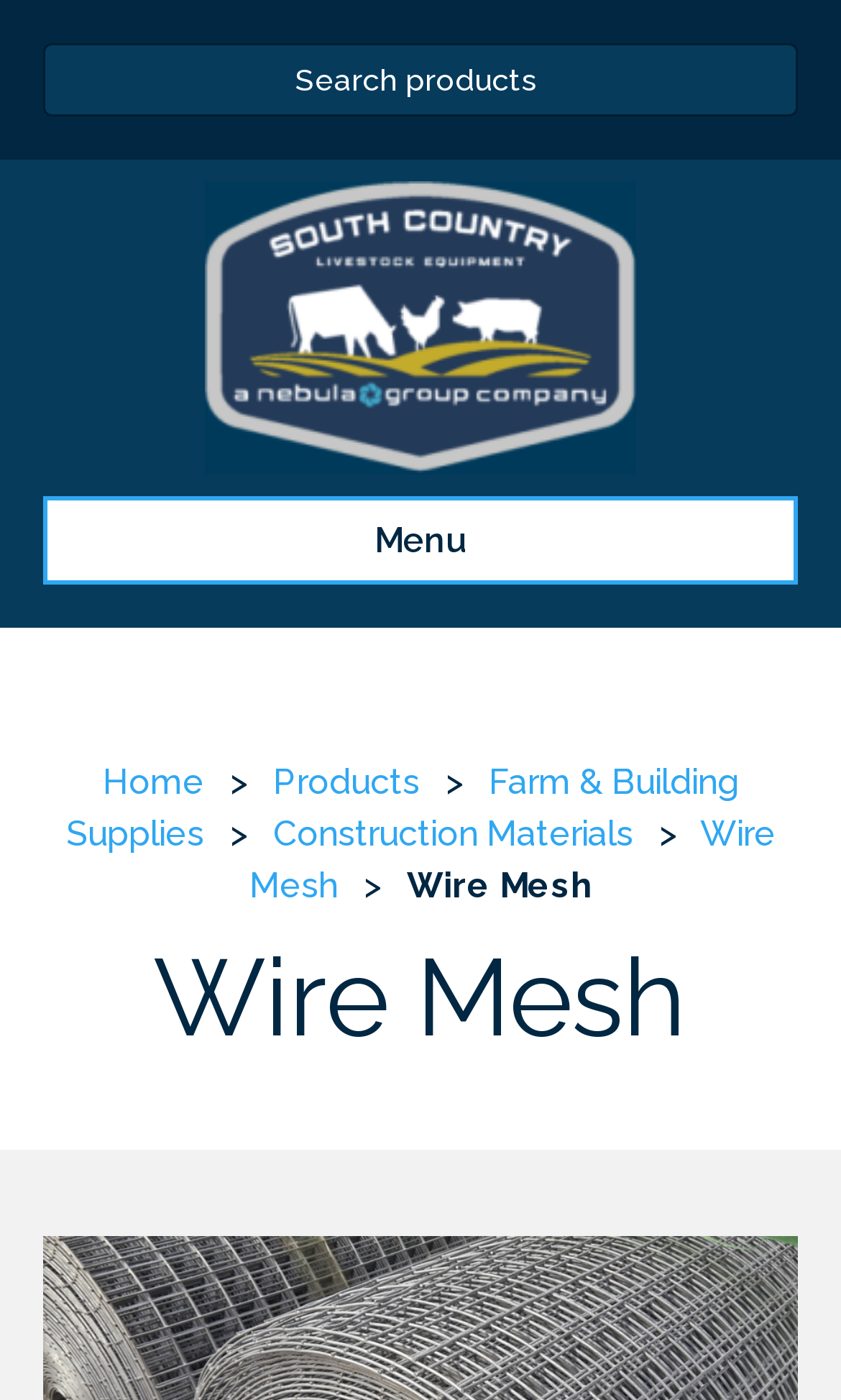What is the company name?
Refer to the image and respond with a one-word or short-phrase answer.

South Country Livestock Equipment